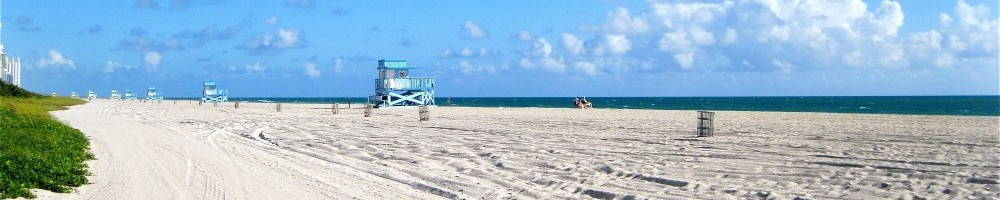What are the clouds in the sky like?
Please craft a detailed and exhaustive response to the question.

The caption describes the clouds as 'fluffy white clouds dotting the sky', indicating that they are light and airy in appearance.